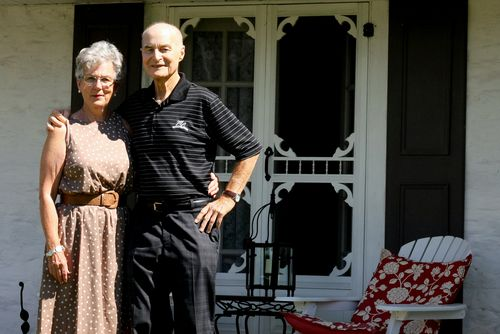What is Pat wearing?
Please ensure your answer is as detailed and informative as possible.

The caption provides a detailed description of Pat's attire, stating that she is dressed in a dotted beige dress with a cinched waist, enabling us to identify what she is wearing.